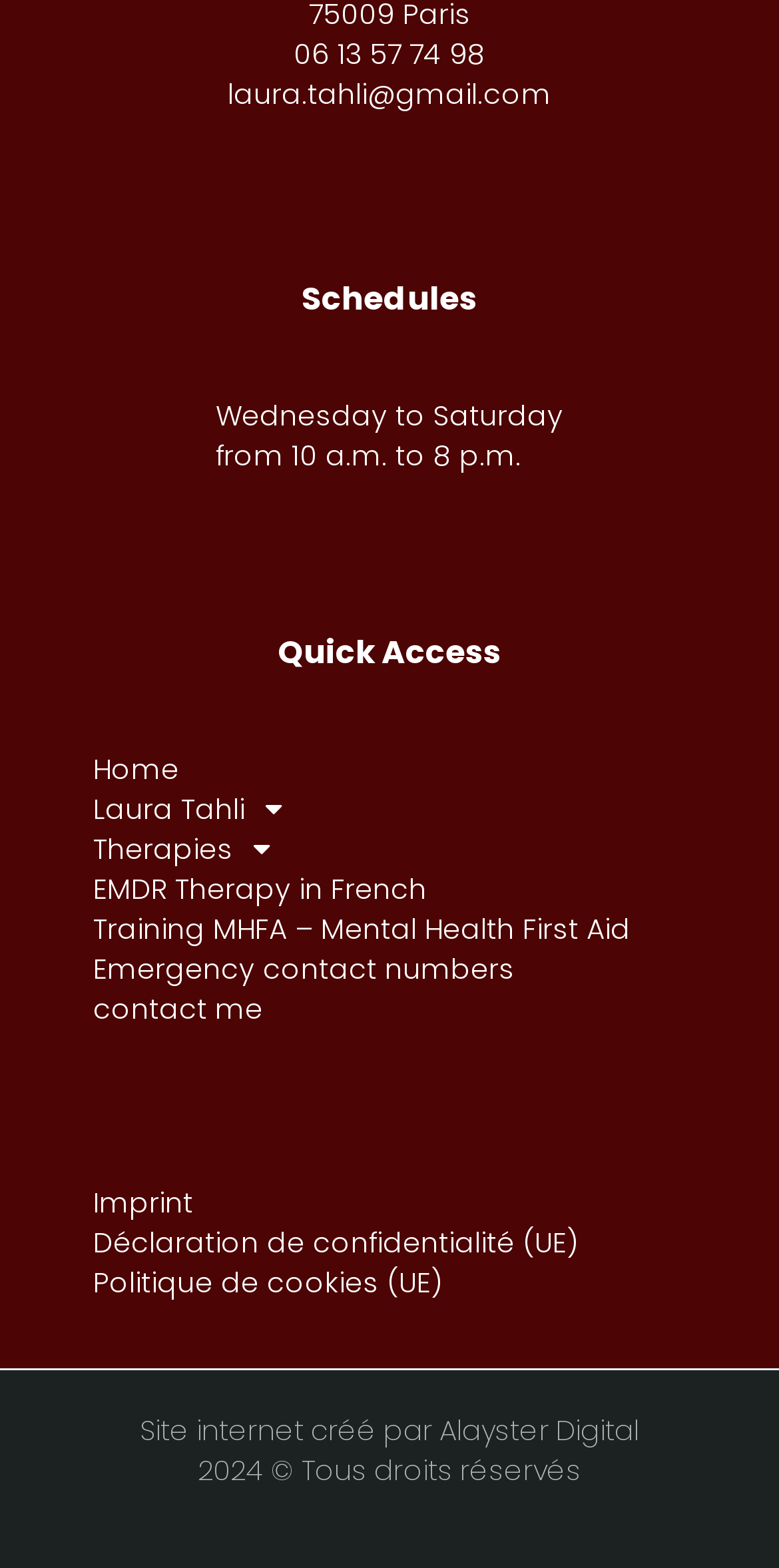What is the copyright year of the website?
Identify the answer in the screenshot and reply with a single word or phrase.

2024